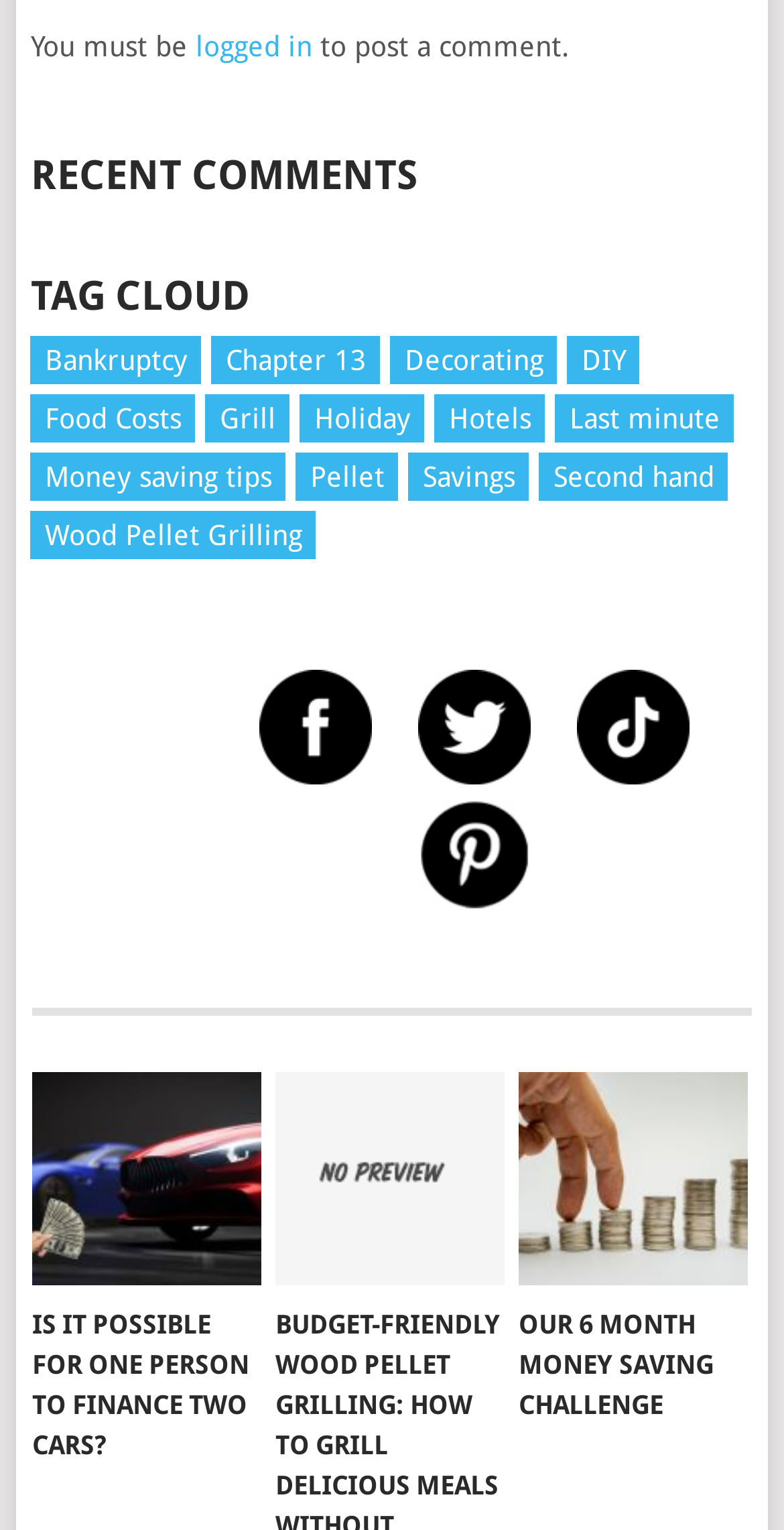Find the bounding box coordinates for the HTML element specified by: "Bankruptcy".

[0.039, 0.22, 0.257, 0.252]